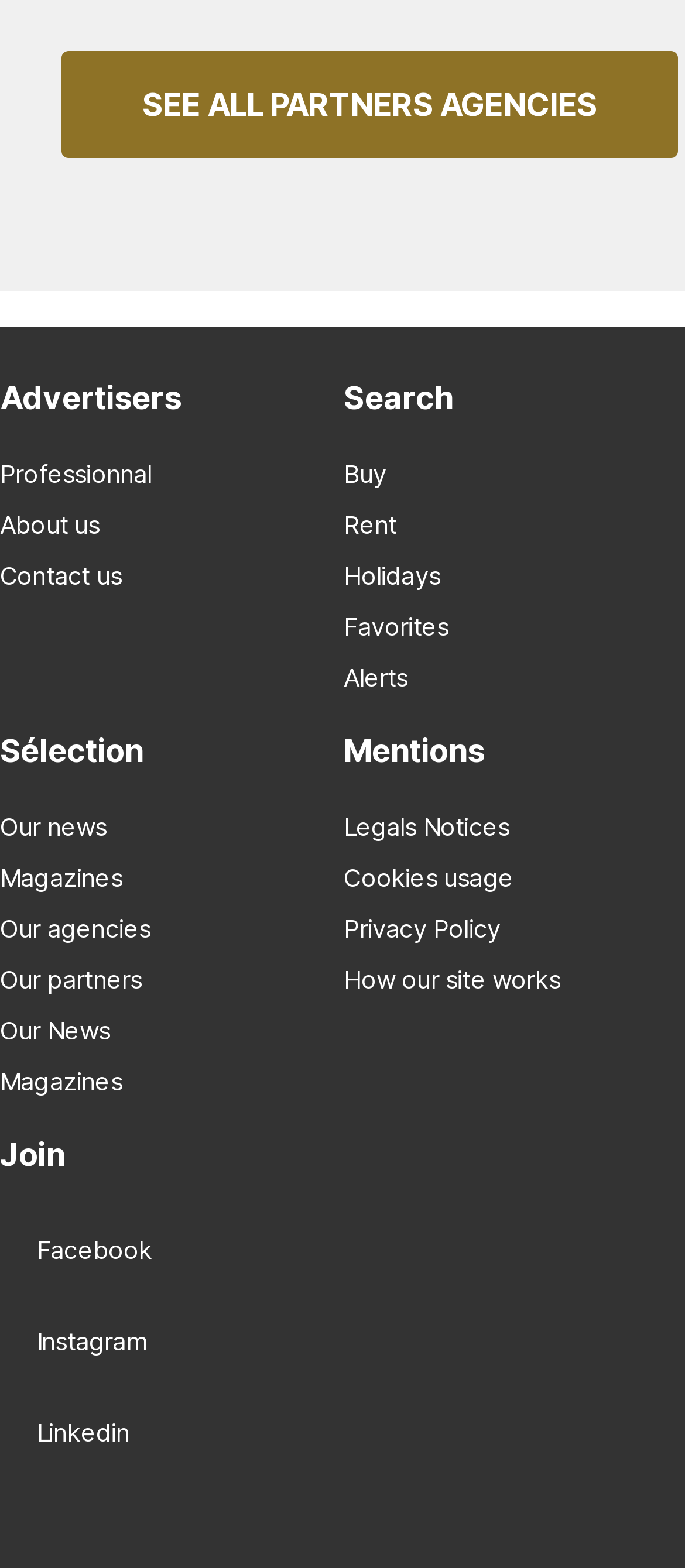Locate the bounding box coordinates of the element's region that should be clicked to carry out the following instruction: "Follow us on Facebook". The coordinates need to be four float numbers between 0 and 1, i.e., [left, top, right, bottom].

[0.054, 0.77, 0.256, 0.823]